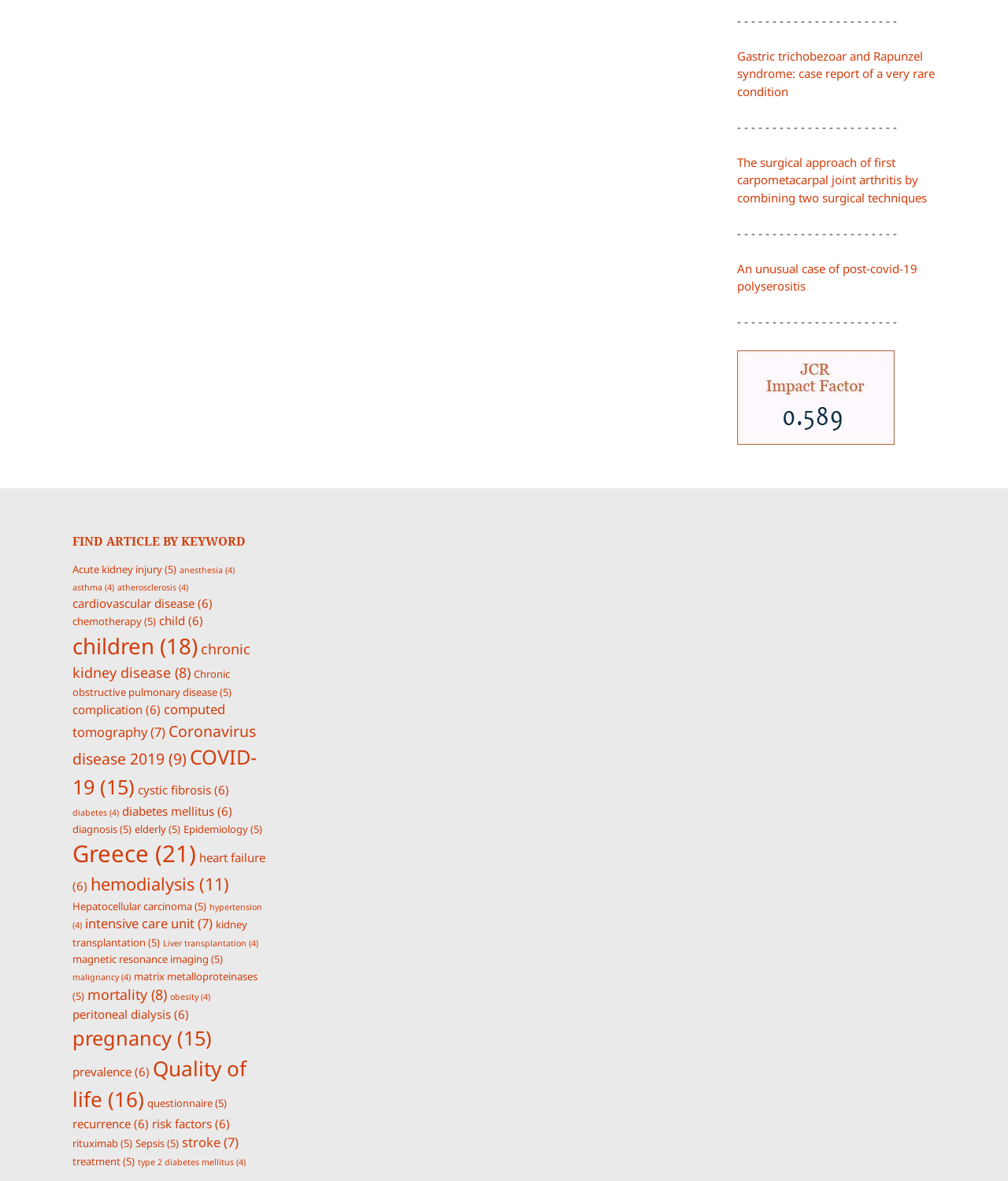Please reply with a single word or brief phrase to the question: 
How many keywords are related to 'disease'?

at least 5